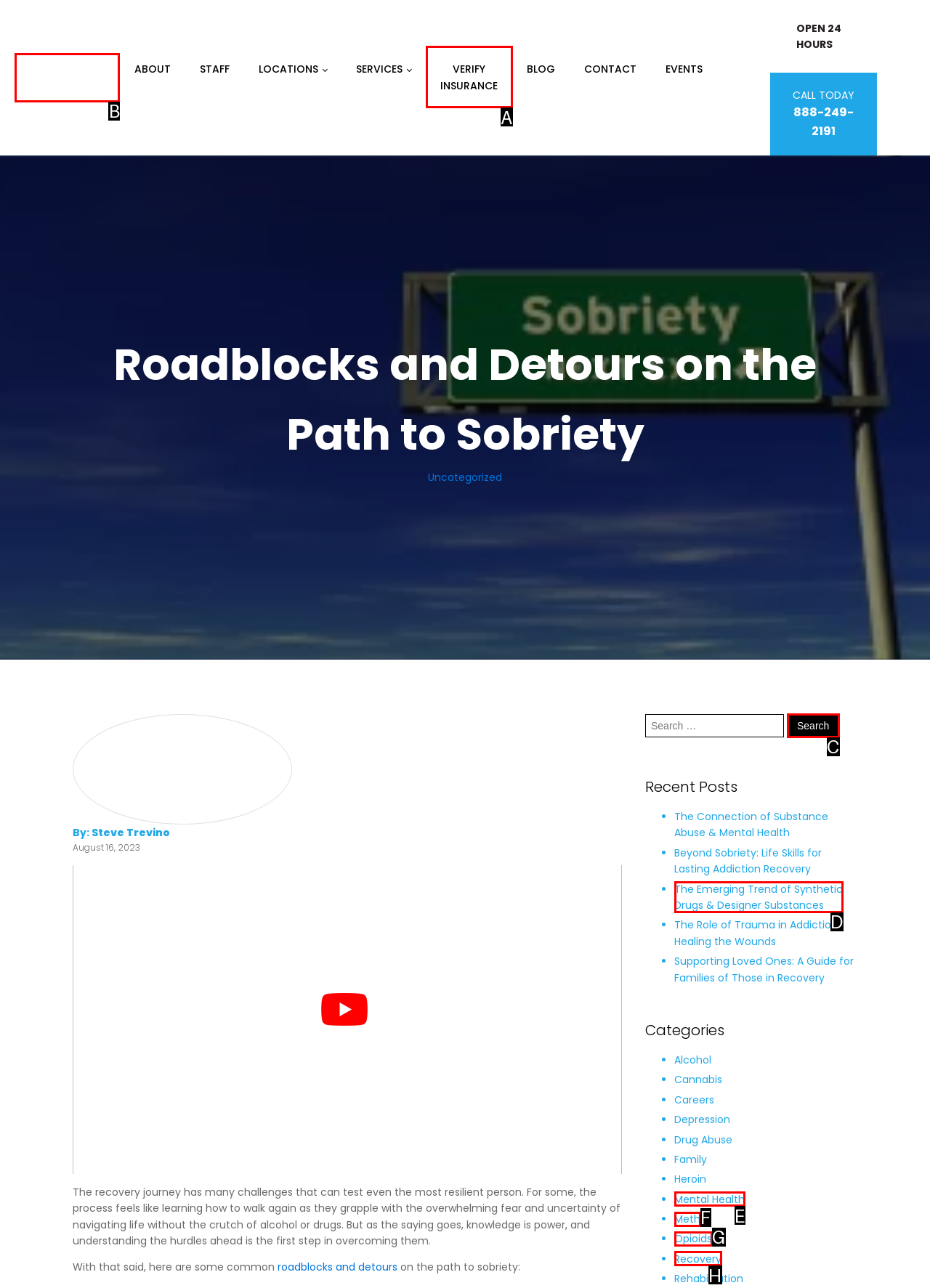Identify the HTML element to select in order to accomplish the following task: Click the 'VERIFY INSURANCE' link
Reply with the letter of the chosen option from the given choices directly.

A